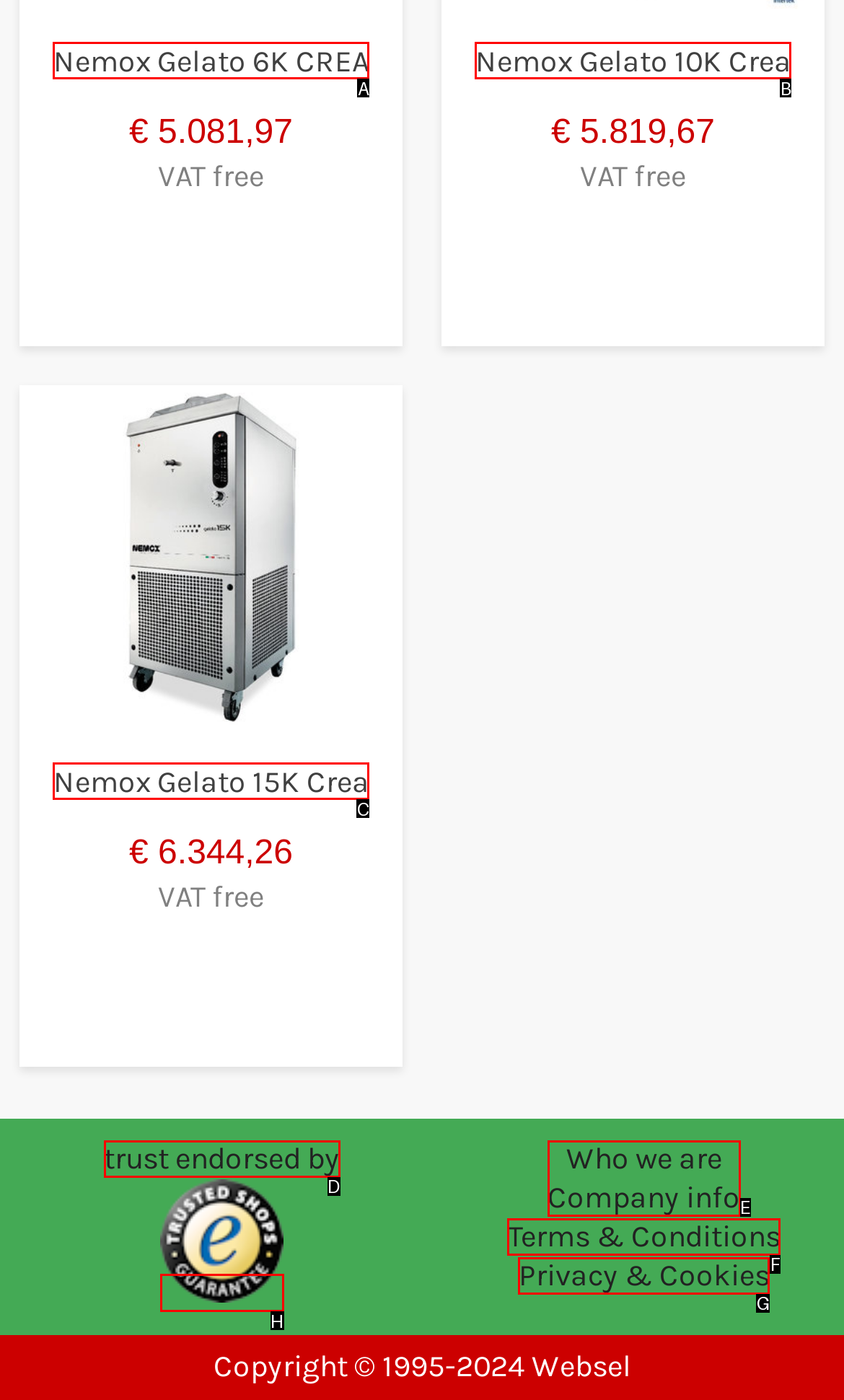Choose the HTML element to click for this instruction: Learn about Trusted Shops Answer with the letter of the correct choice from the given options.

H